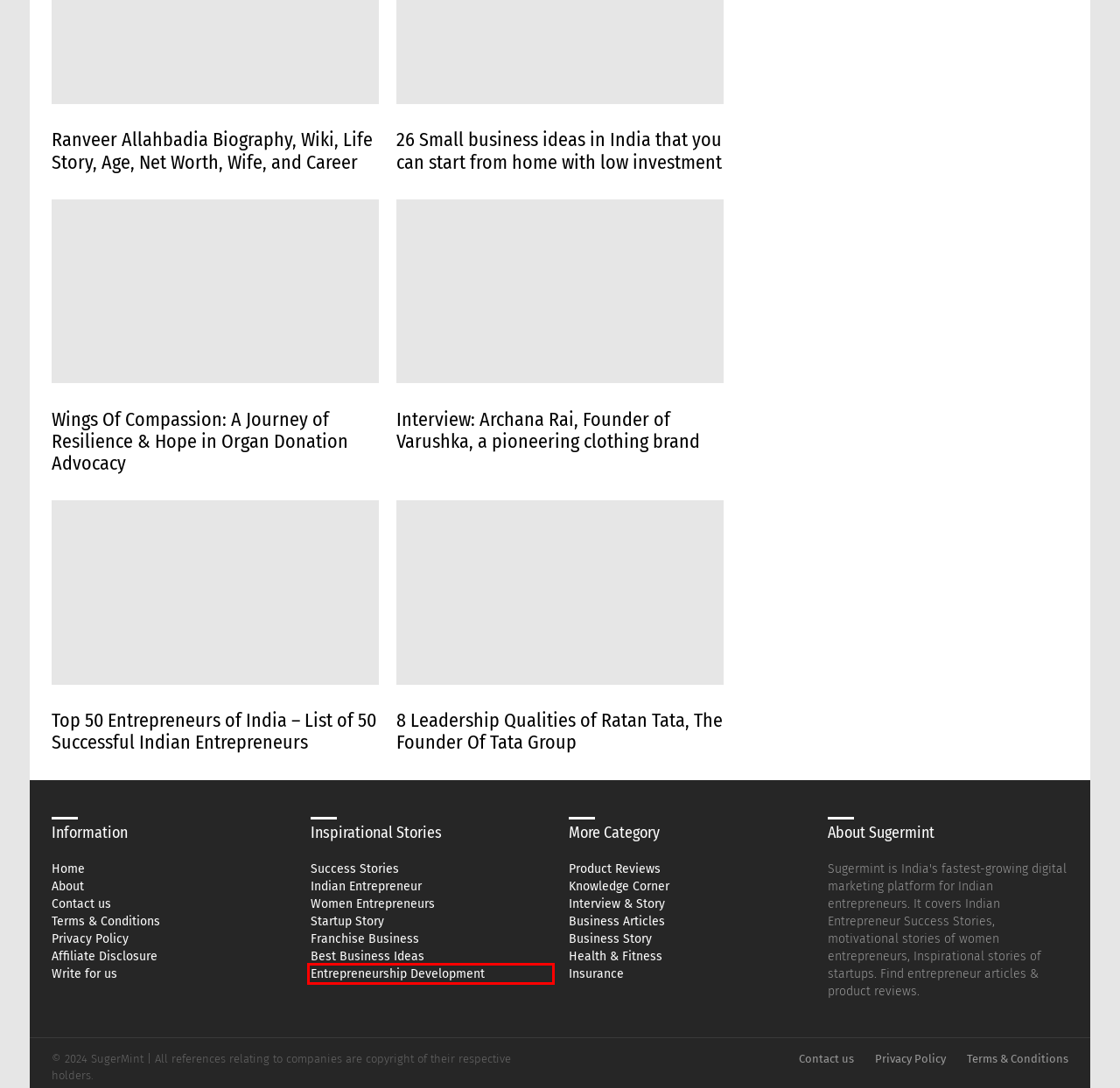Review the webpage screenshot and focus on the UI element within the red bounding box. Select the best-matching webpage description for the new webpage that follows after clicking the highlighted element. Here are the candidates:
A. Privacy Policy - Suger Mint
B. Health & Fitness - Suger Mint
C. Read Business News, Latest Companies News, Corporate News
D. Suger Mint - Business Magazine and Entrepreneurs Community
E. Write for Us! Business Guest Posting Opportunities - Suger Mint
F. Affiliate Disclosure - Suger Mint
G. Feel free to contact us - Suger Mint
H. Entrepreneurship development - Suger Mint

H